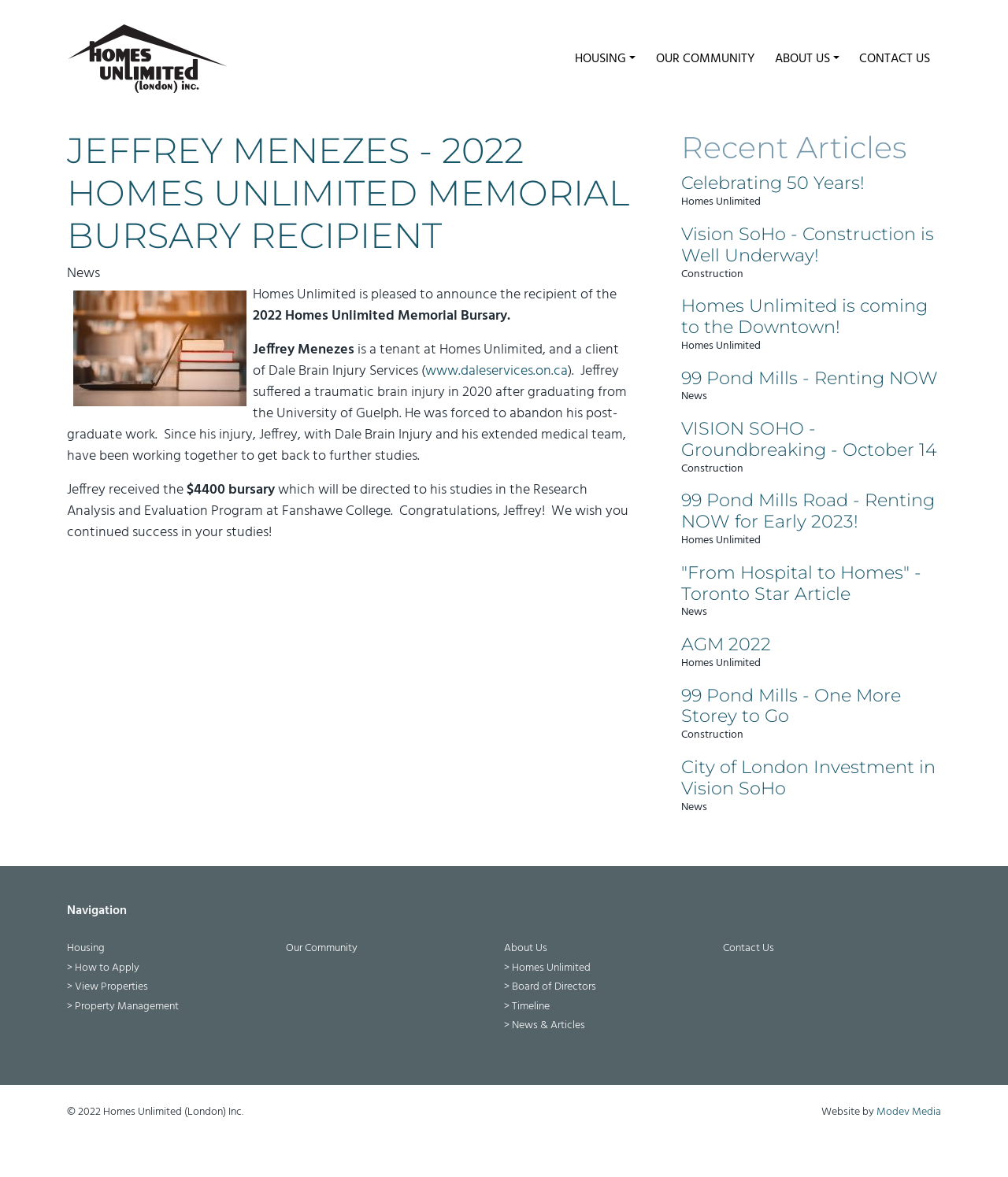Given the following UI element description: "parent_node: Main Navigation title="Homes Unlimited"", find the bounding box coordinates in the webpage screenshot.

[0.067, 0.017, 0.226, 0.082]